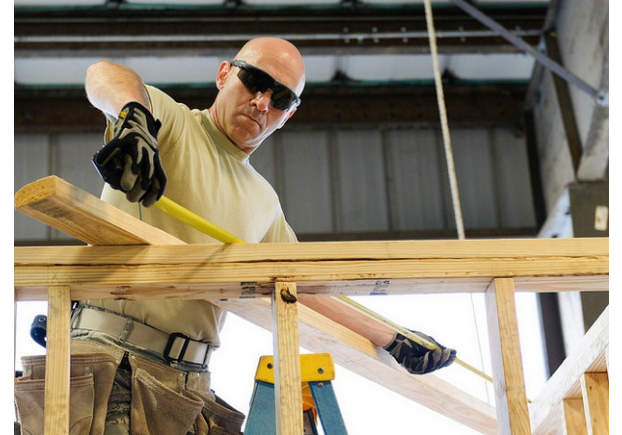Offer an in-depth caption that covers the entire scene depicted in the image.

The image depicts a civil engineer engaged in construction work, showcasing the practical aspects of the profession. The individual, clad in a light-colored shirt and wearing dark sunglasses, focuses intently on measuring a wooden beam with a tape measure. They are positioned above a wooden framework, suggesting they are working on a structure. Safety gloves are worn, emphasizing the importance of safety in construction environments. This hands-on approach illustrates a key step in civil engineering, reflecting the specialized skills and attention to detail required in the field. The environment appears to be a workshop or construction site, highlighting the intersection between education and real-world application in civil engineering.